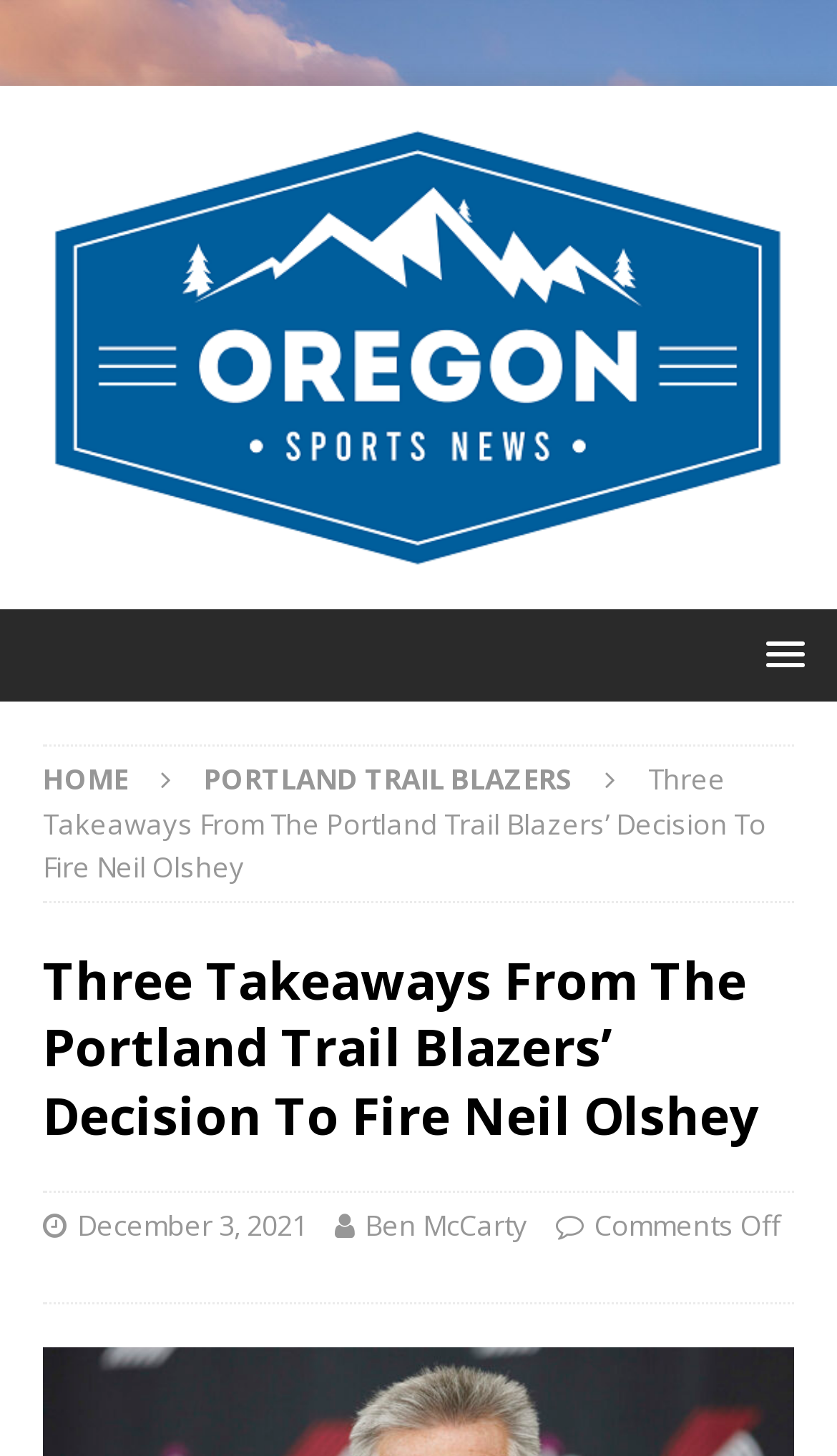When was the article published?
Based on the image, answer the question with as much detail as possible.

I found the link 'December 3, 2021' which indicates the publication date of the article.